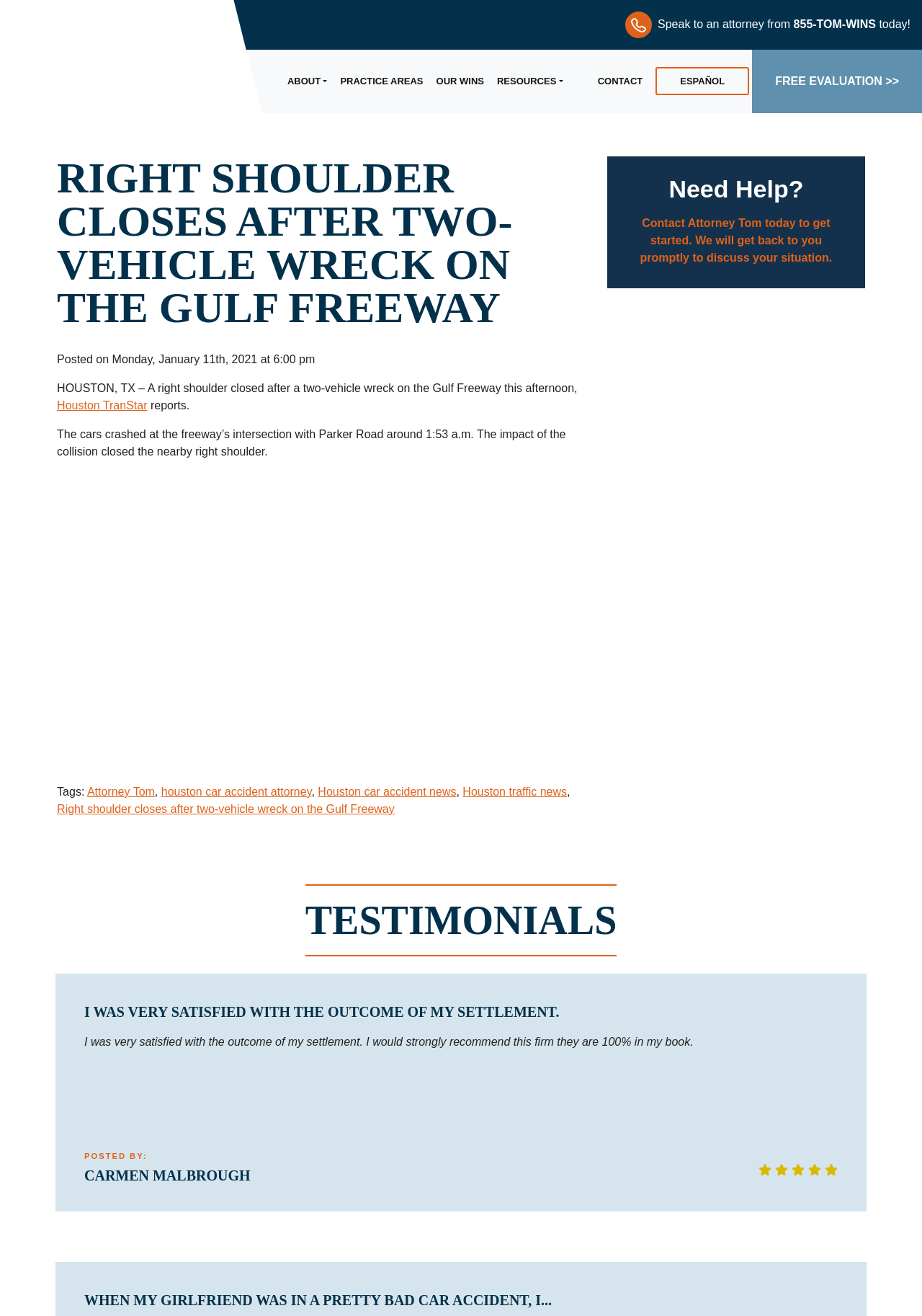Locate the bounding box coordinates of the area to click to fulfill this instruction: "View testimonials". The bounding box should be presented as four float numbers between 0 and 1, in the order [left, top, right, bottom].

[0.331, 0.672, 0.669, 0.727]